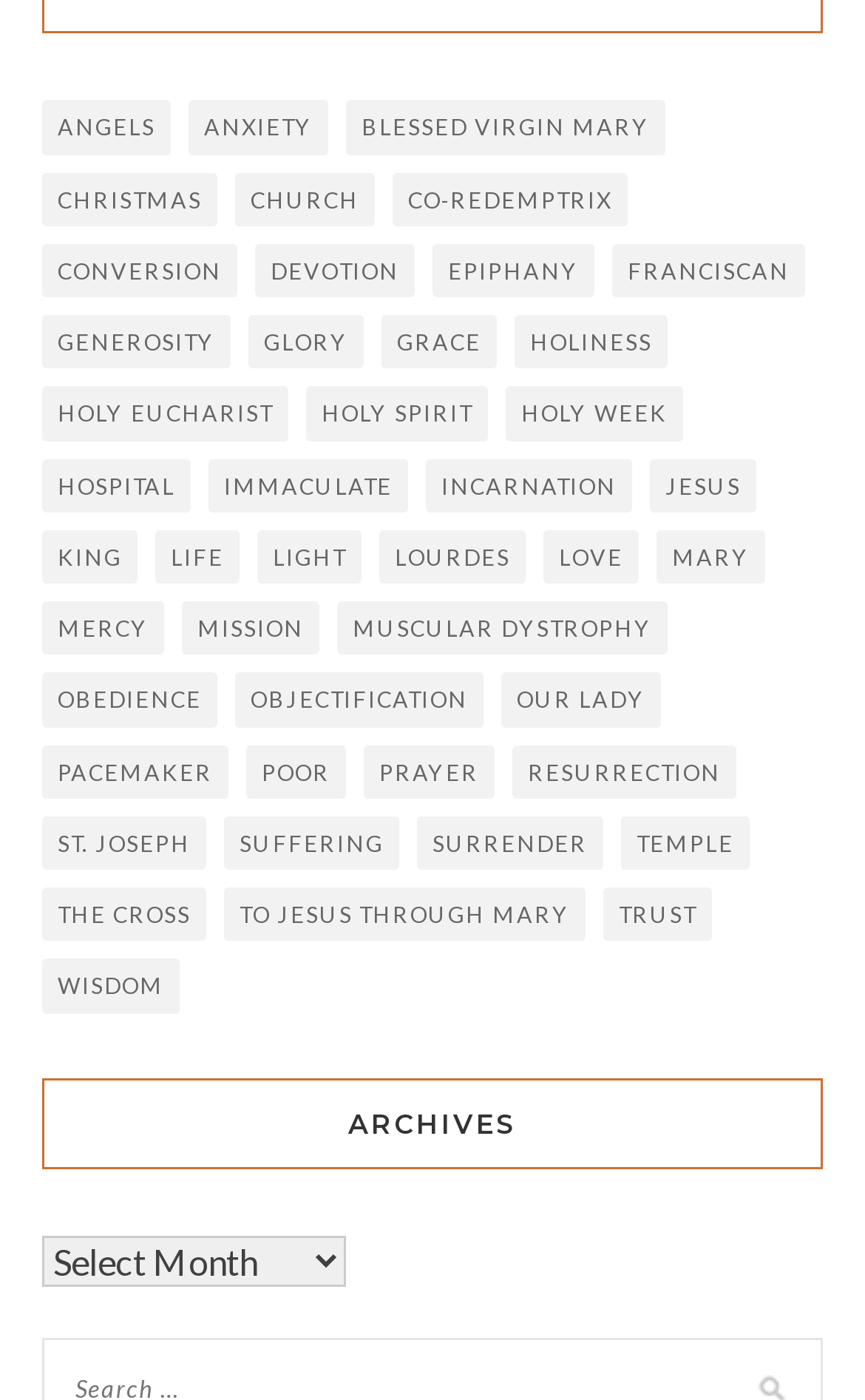Please determine the bounding box coordinates of the element's region to click for the following instruction: "Click on Angels".

[0.049, 0.072, 0.197, 0.11]